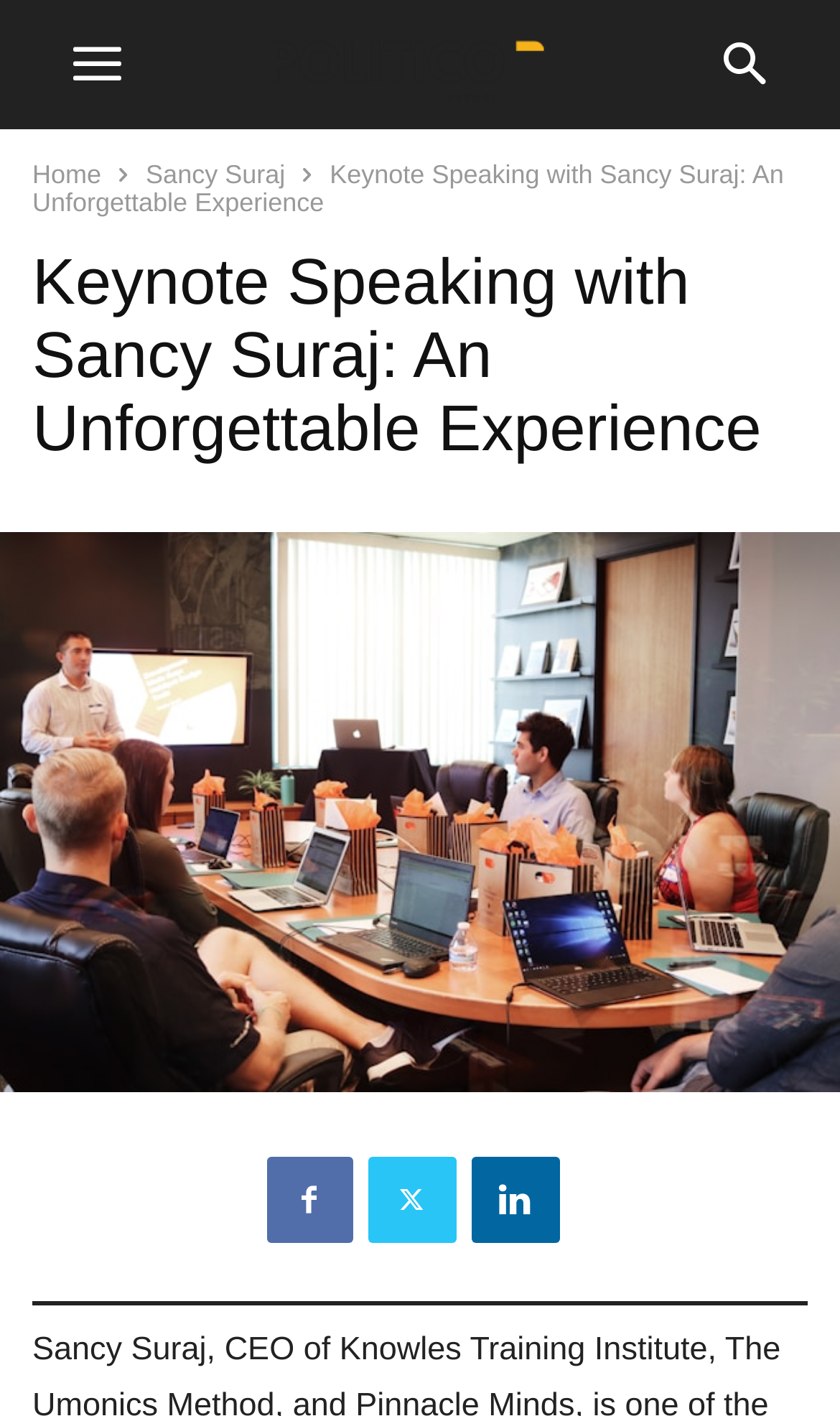What type of experience is promised by the webpage?
Please respond to the question with a detailed and informative answer.

The webpage promises an unforgettable experience, as indicated by the title 'Keynote Speaking with Sancy Suraj: An Unforgettable Experience', which suggests that the webpage is about a unique and memorable experience related to keynote speaking.